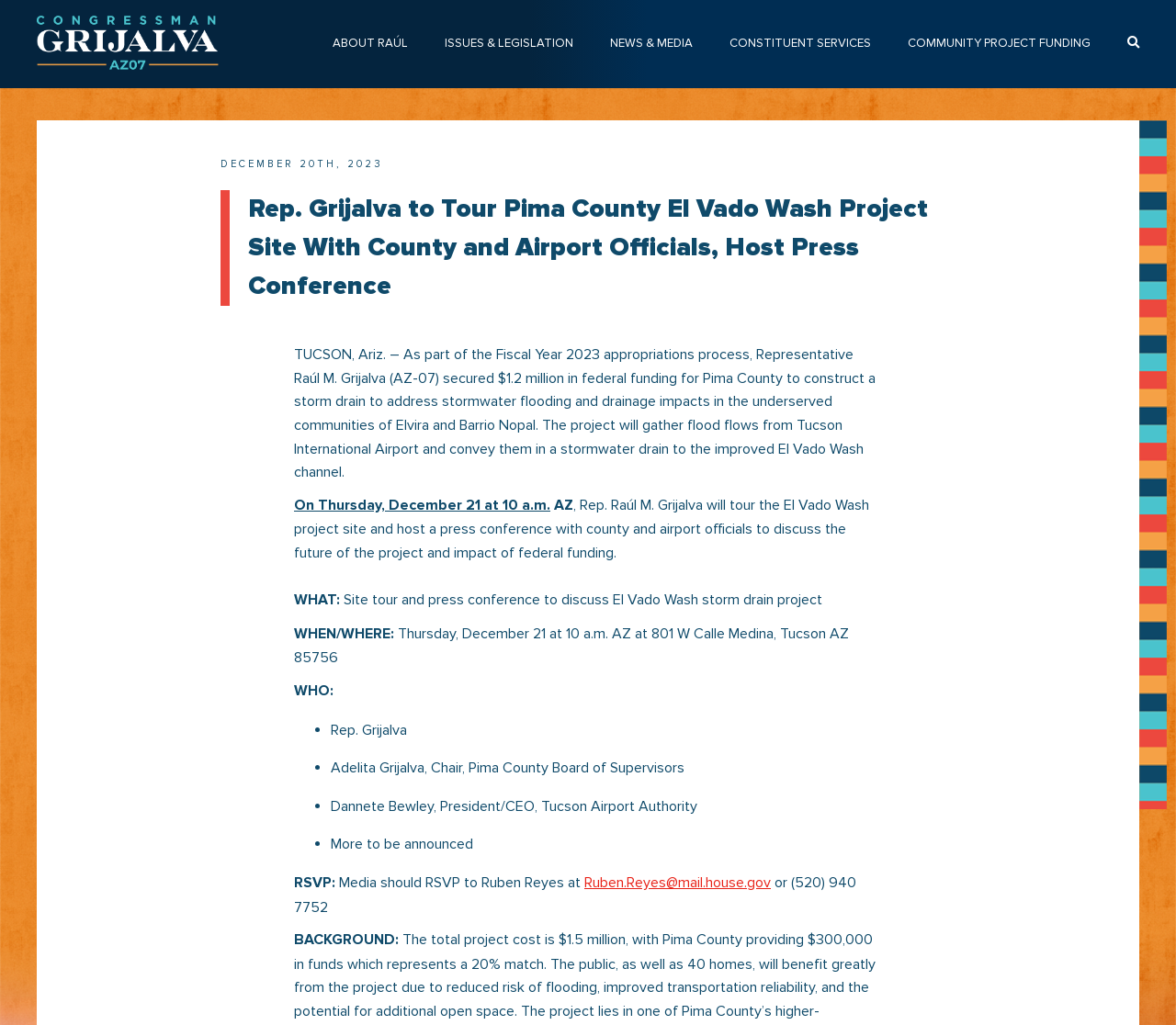Who is the Chair of the Pima County Board of Supervisors?
Observe the image and answer the question with a one-word or short phrase response.

Adelita Grijalva